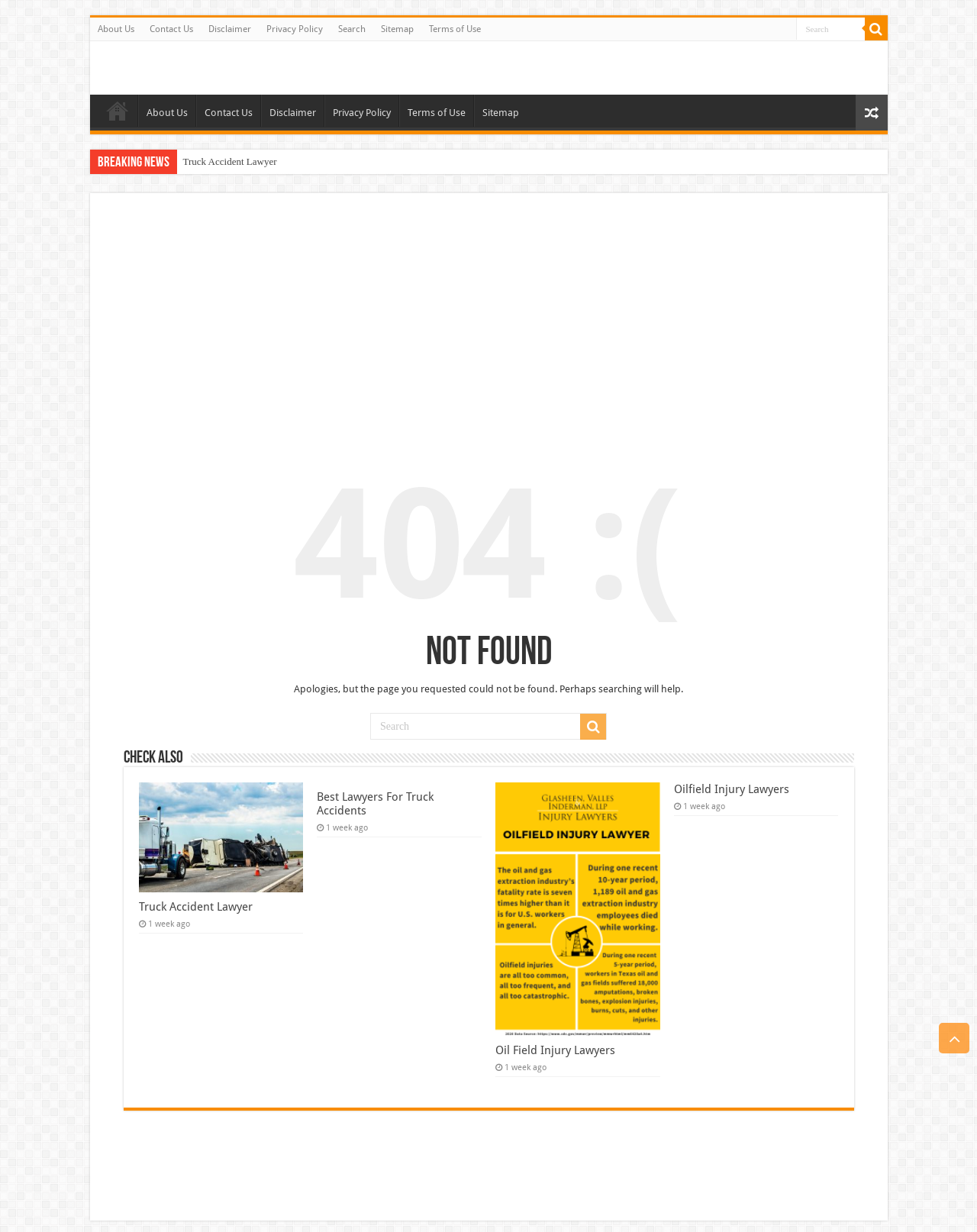Find and specify the bounding box coordinates that correspond to the clickable region for the instruction: "go to the Home page".

[0.1, 0.077, 0.14, 0.103]